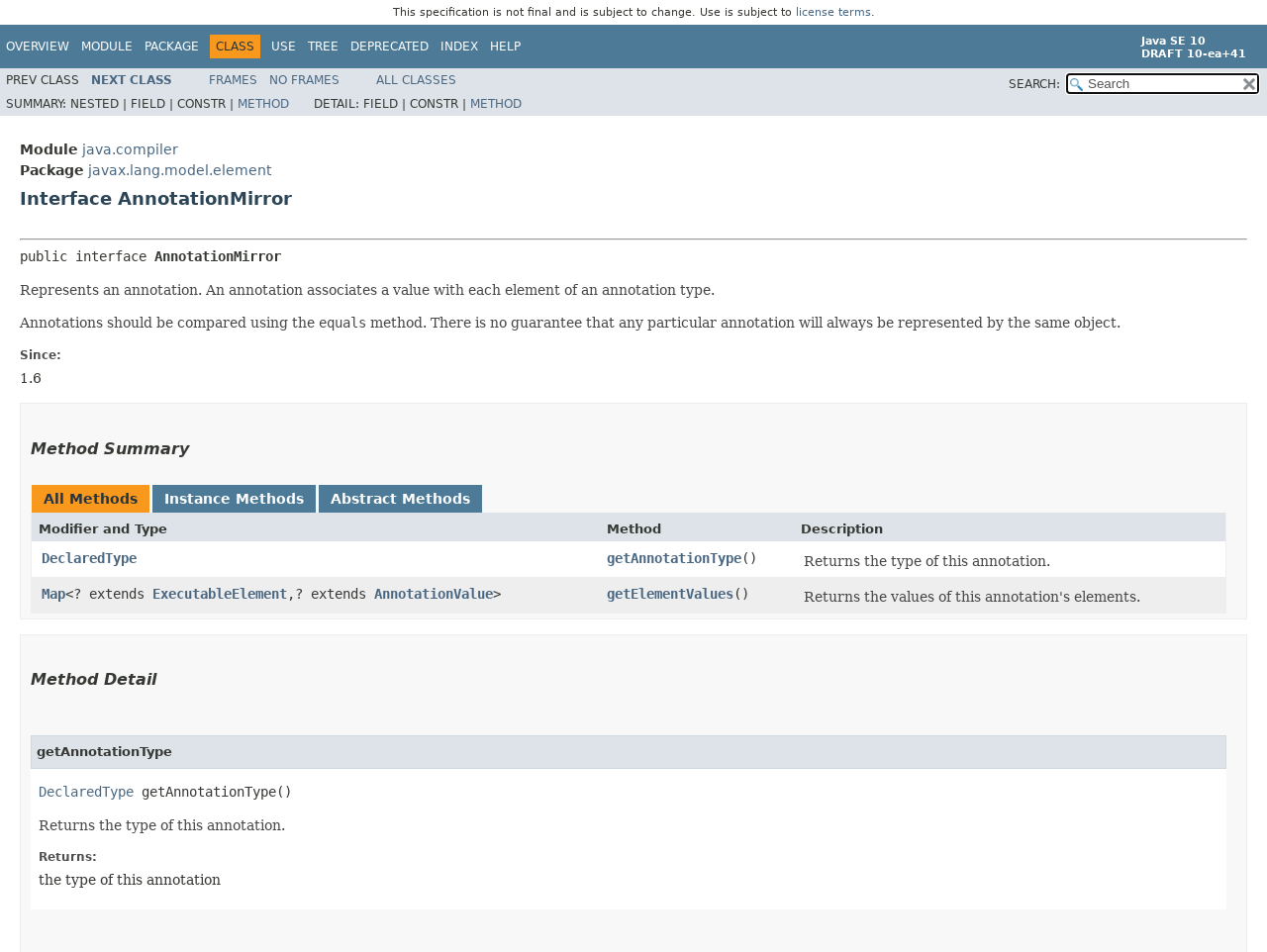Predict the bounding box coordinates of the UI element that matches this description: "input value="Search" parent_node: SEARCH: value="search"". The coordinates should be in the format [left, top, right, bottom] with each value between 0 and 1.

[0.841, 0.077, 0.994, 0.098]